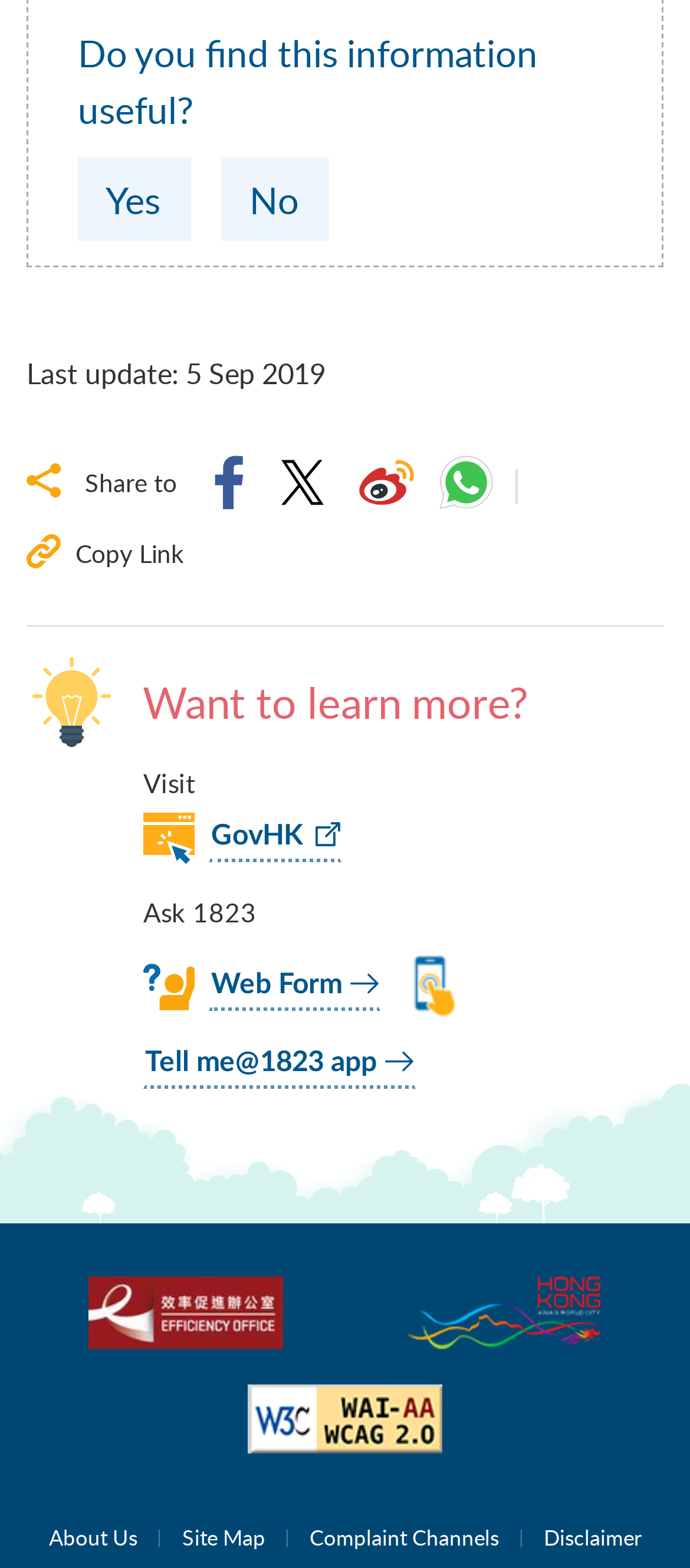Please find the bounding box coordinates (top-left x, top-left y, bottom-right x, bottom-right y) in the screenshot for the UI element described as follows: Solutions

None